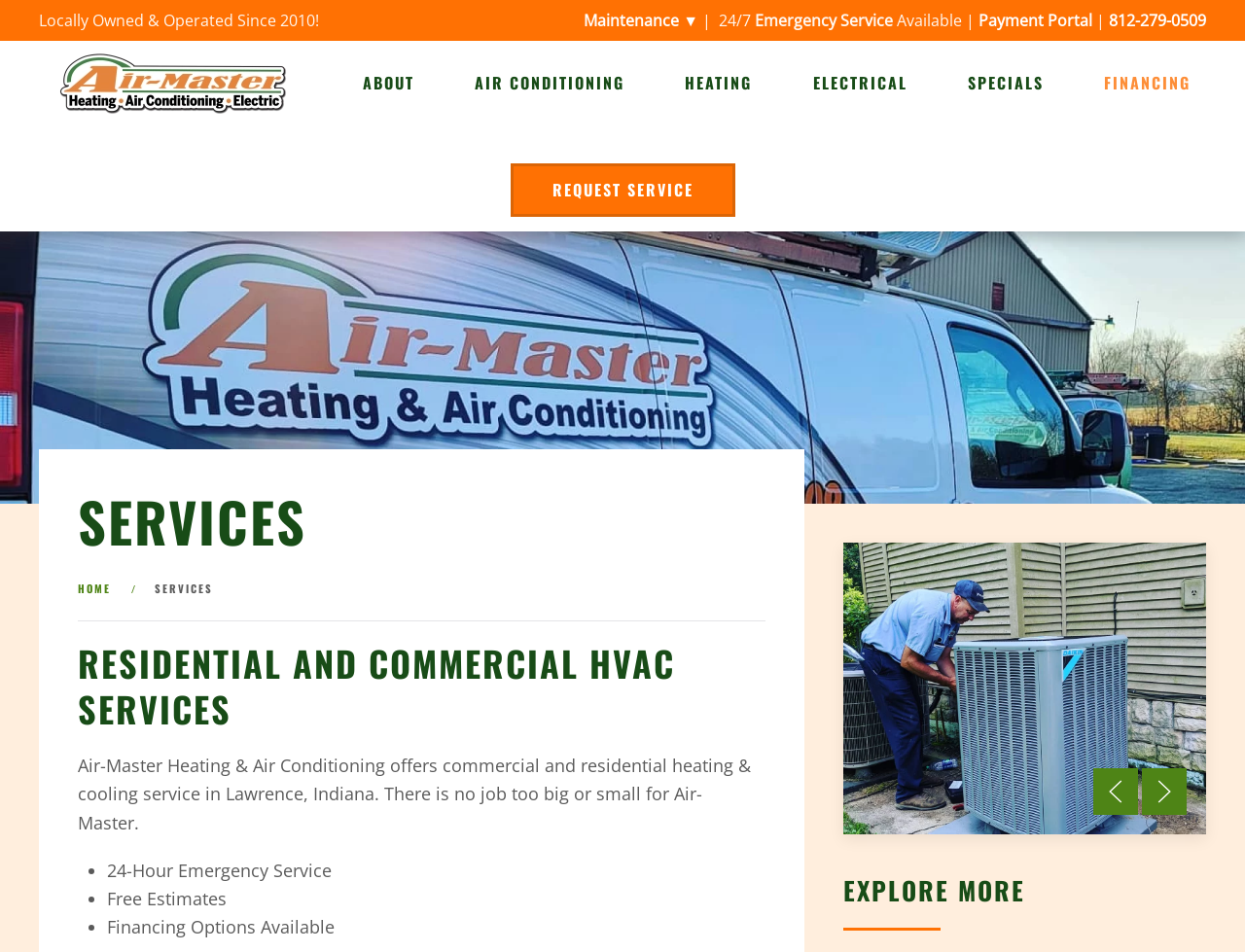Determine the bounding box for the described UI element: "812-279-0509".

[0.891, 0.01, 0.969, 0.033]